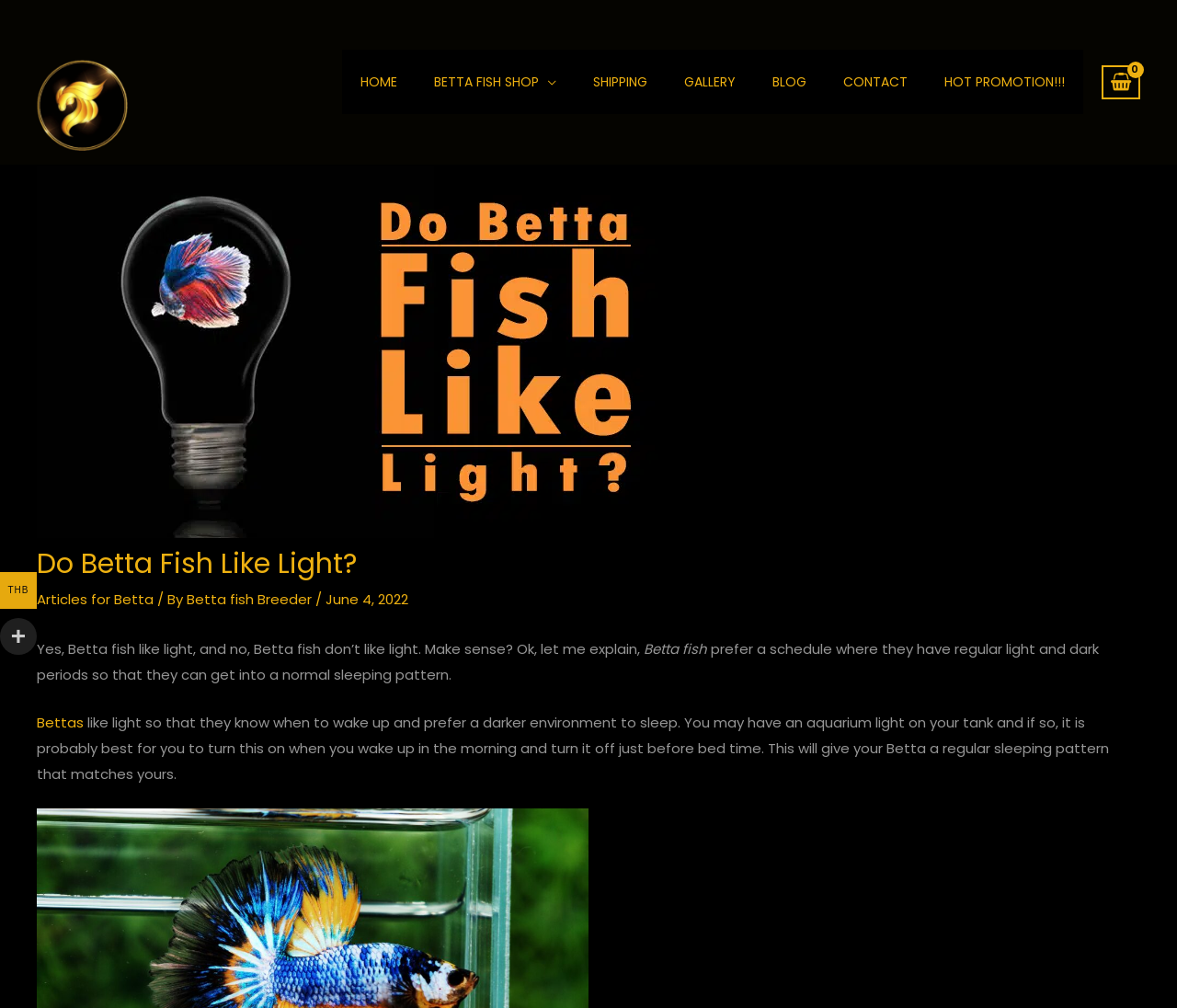Based on the image, give a detailed response to the question: What is the preferred light schedule for Betta fish?

According to the webpage, Betta fish prefer a schedule where they have regular light and dark periods so that they can get into a normal sleeping pattern. This is mentioned in the paragraph that starts with 'Yes, Betta fish like light, and no, Betta fish don’t like light.'